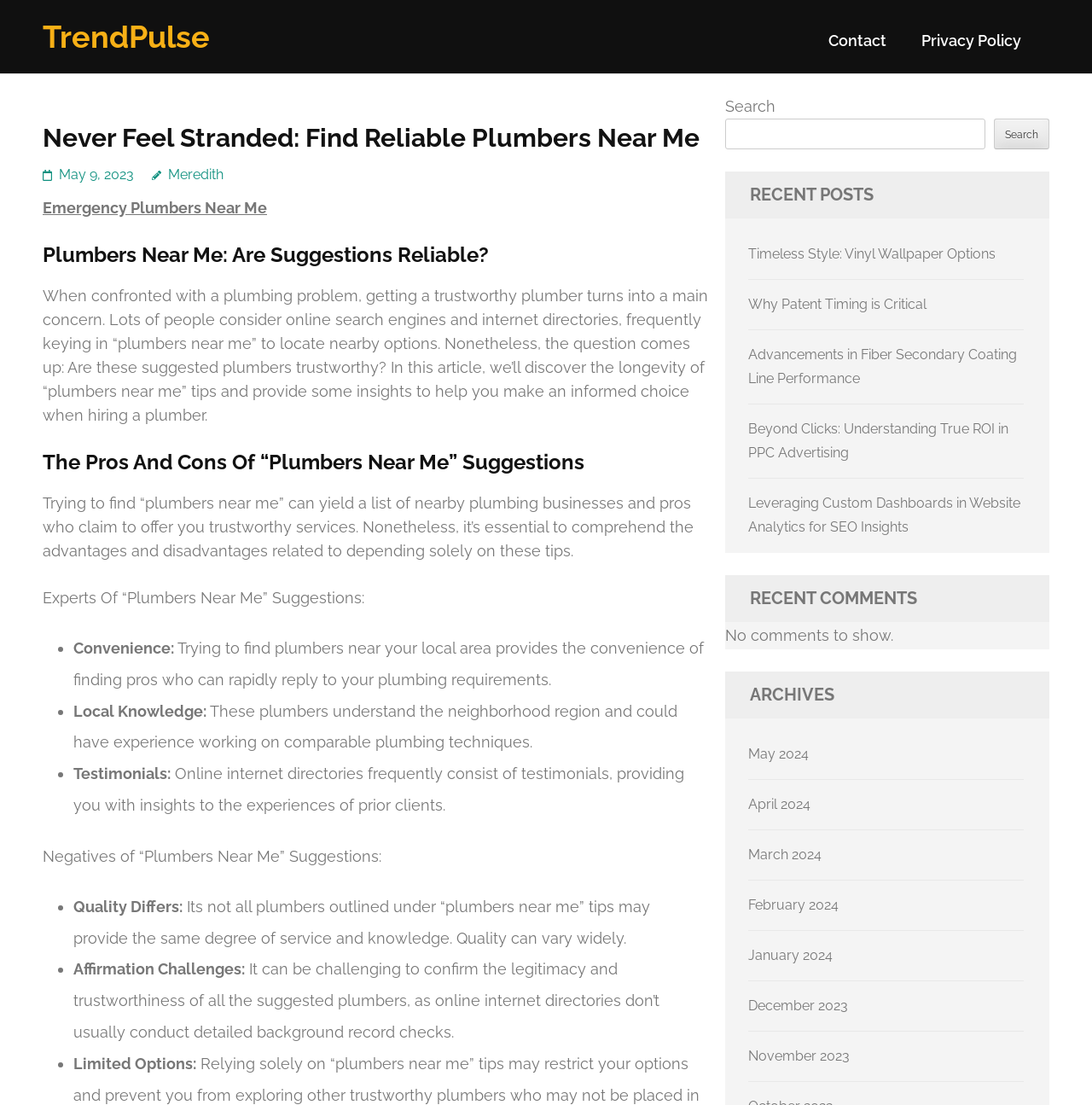What is the main topic of this webpage?
Can you give a detailed and elaborate answer to the question?

Based on the webpage content, the main topic is about finding reliable plumbers near me, discussing the pros and cons of searching for plumbers online, and providing insights to make an informed choice when hiring a plumber.